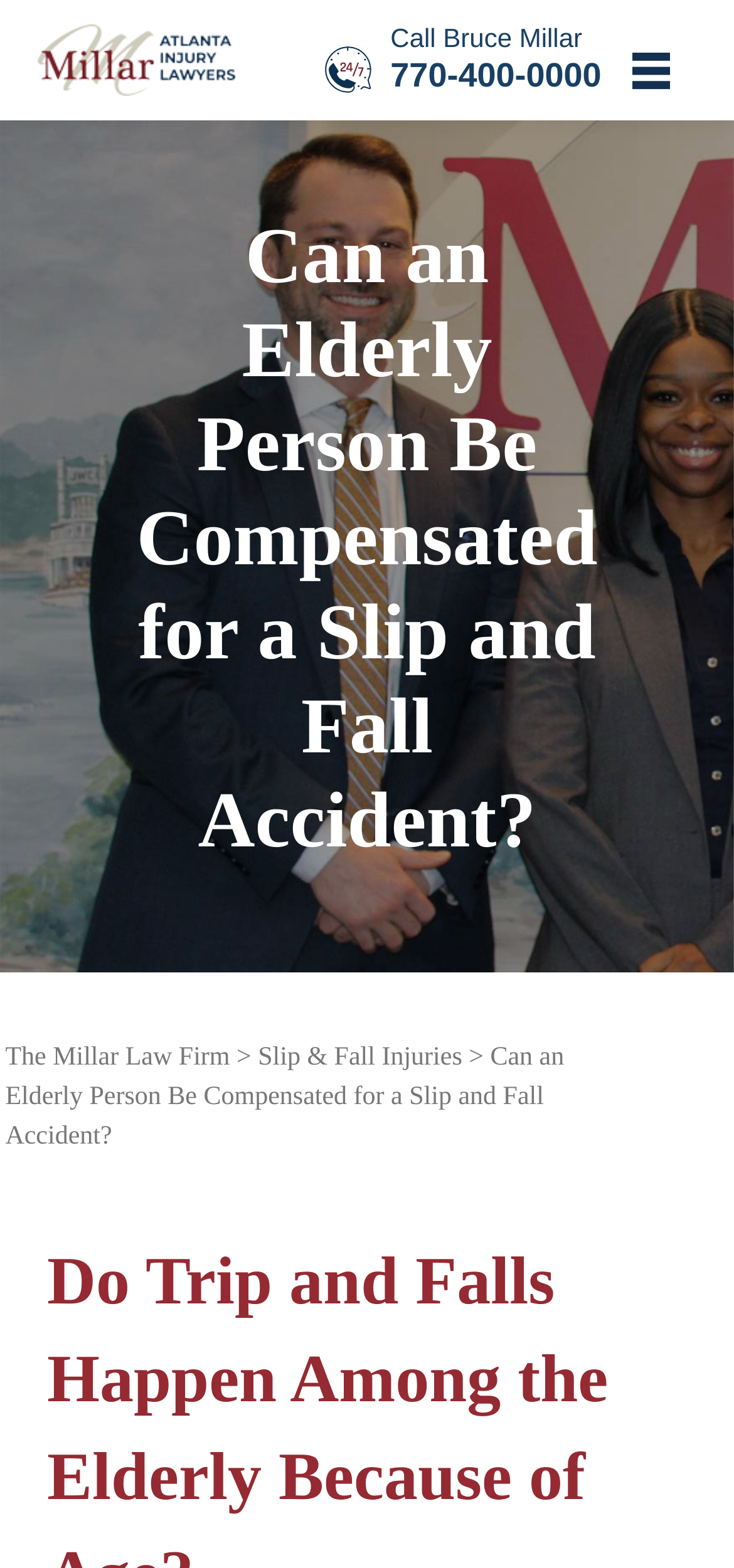Offer an in-depth caption of the entire webpage.

The webpage is about elderly slip and fall accident risk facts, specifically focusing on compensation for injuries. At the top left corner, there is a logo of "The Millar Law Firm" accompanied by a link. To the right of the logo, there is a call-to-action link "Call an Attorney" with a phone number, along with a related image. 

On the top right corner, there is a menu toggle button. Below the top section, there is a prominent heading that asks "Can an Elderly Person Be Compensated for a Slip and Fall Accident?" This heading takes up a significant portion of the screen, spanning from the left to the right side. 

At the bottom left corner, there are three links: "The Millar Law Firm", "Slip & Fall Injuries", and another instance of the question "Can an Elderly Person Be Compensated for a Slip and Fall Accident?". These links are arranged vertically, with the first link being the highest and the last link being the lowest.